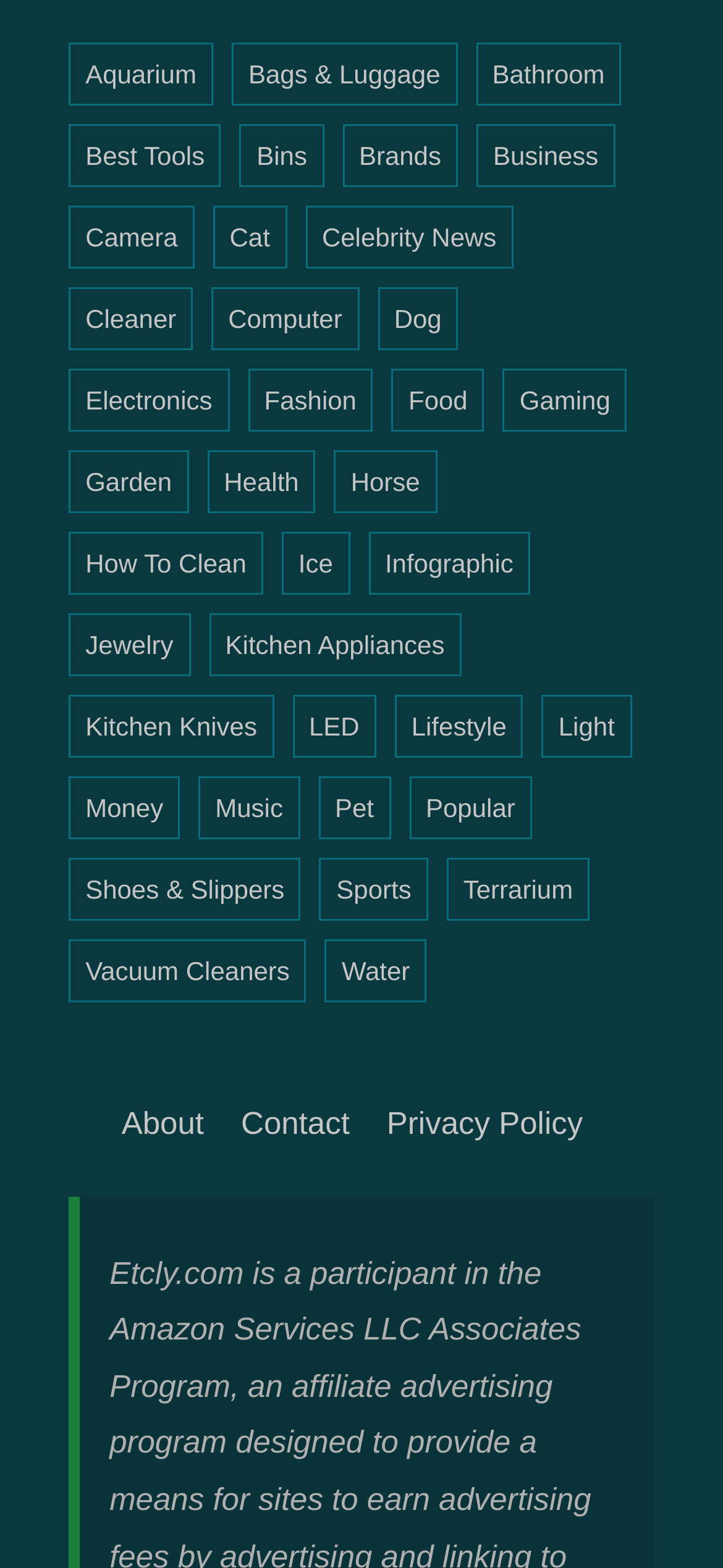Identify the bounding box coordinates of the clickable region necessary to fulfill the following instruction: "Browse Best Tools". The bounding box coordinates should be four float numbers between 0 and 1, i.e., [left, top, right, bottom].

[0.095, 0.079, 0.306, 0.12]